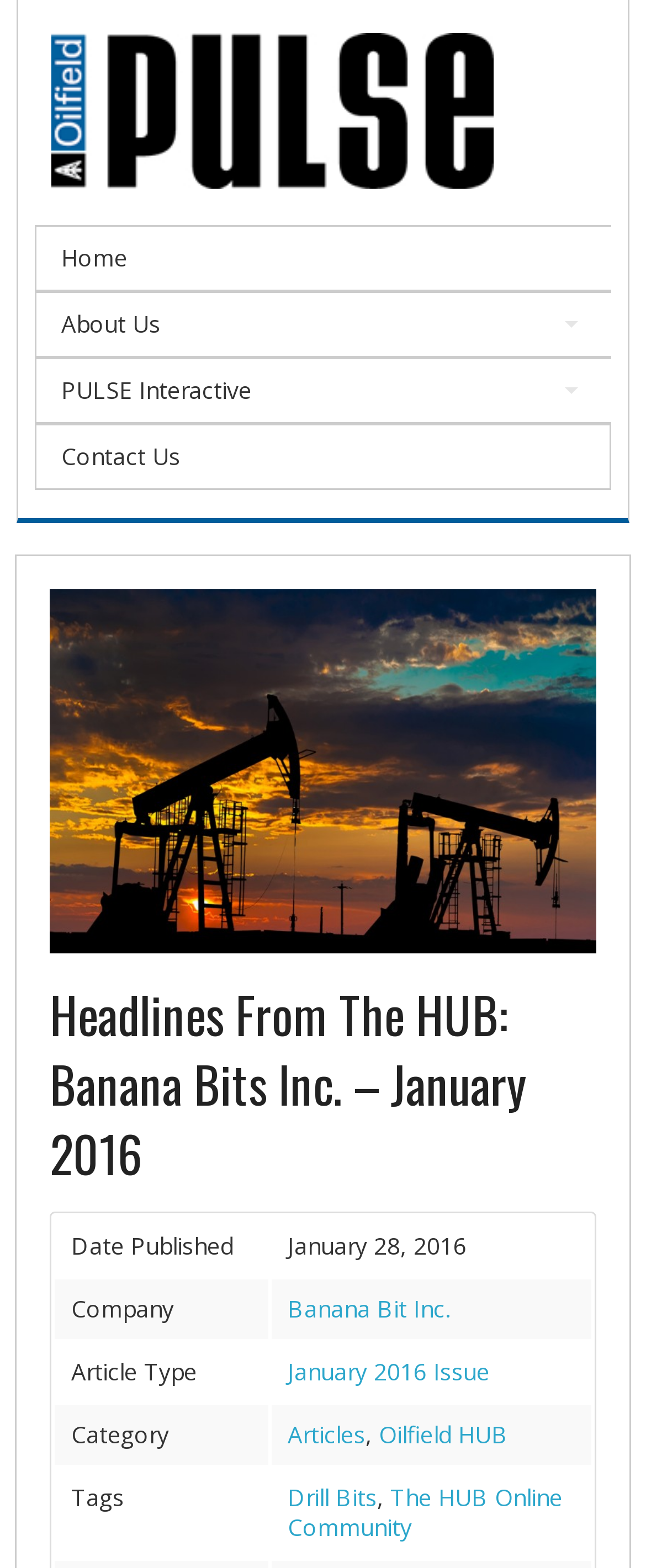What is the article type of the article?
Could you please answer the question thoroughly and with as much detail as possible?

I found the answer by looking at the gridcell with the label 'Article Type' and its corresponding value, which is 'January 2016 Issue'.